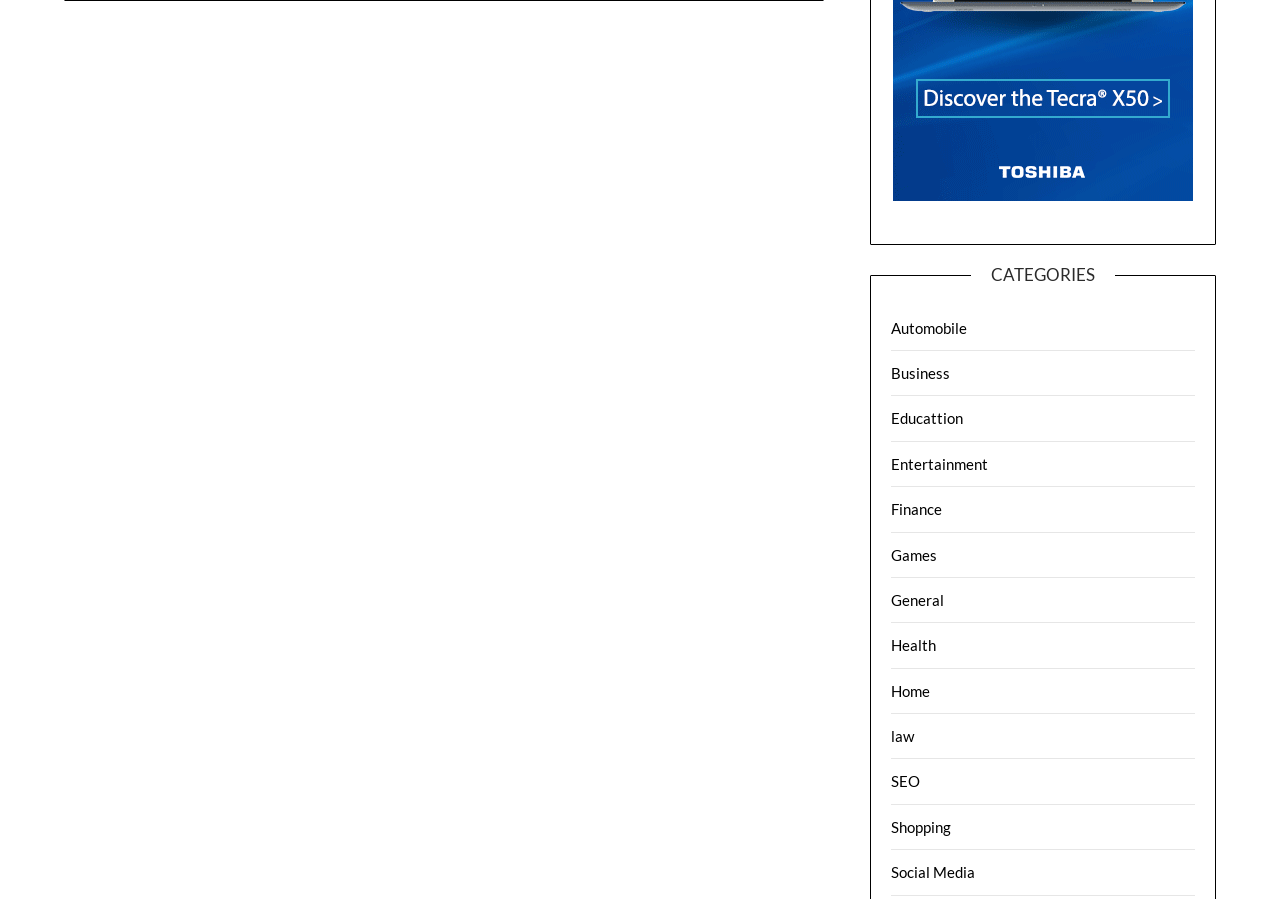Identify the bounding box coordinates of the element to click to follow this instruction: 'Select Business'. Ensure the coordinates are four float values between 0 and 1, provided as [left, top, right, bottom].

[0.696, 0.405, 0.742, 0.425]